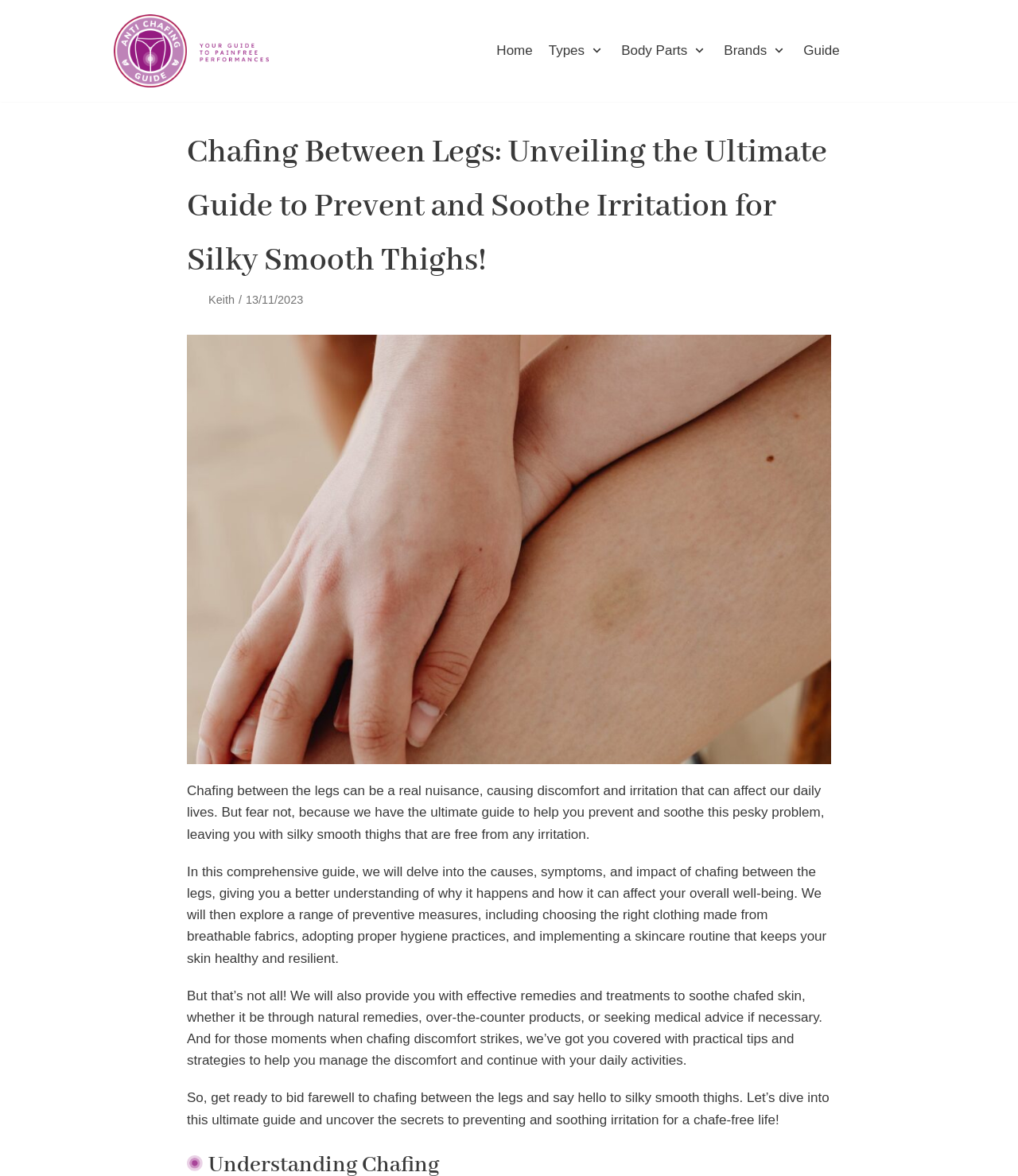Create a full and detailed caption for the entire webpage.

This webpage is about chafing between the legs, providing an ultimate guide to prevent and soothe irritation. At the top, there is a "Skip to content" link, followed by a link to the website's homepage, "antichafing.net". Below that, there is a primary navigation menu with five links: "Home", "Types", "Body Parts", "Brands", and "Guide". Each of these links has an accompanying image.

The main content of the webpage starts with a heading that matches the title of the webpage. Below the heading, there is an image of a person named Keith, along with a link to his profile and a timestamp indicating when the content was published.

The main text of the webpage is divided into four paragraphs. The first paragraph introduces the problem of chafing between the legs, describing it as a nuisance that can affect daily life. The second paragraph explains that the guide will cover the causes, symptoms, and impact of chafing, as well as preventive measures such as choosing breathable clothing and adopting proper hygiene practices. The third paragraph discusses remedies and treatments for soothing chafed skin, including natural remedies, over-the-counter products, and seeking medical advice. The final paragraph concludes the introduction, encouraging readers to continue reading the guide to learn how to prevent and soothe chafing between the legs.